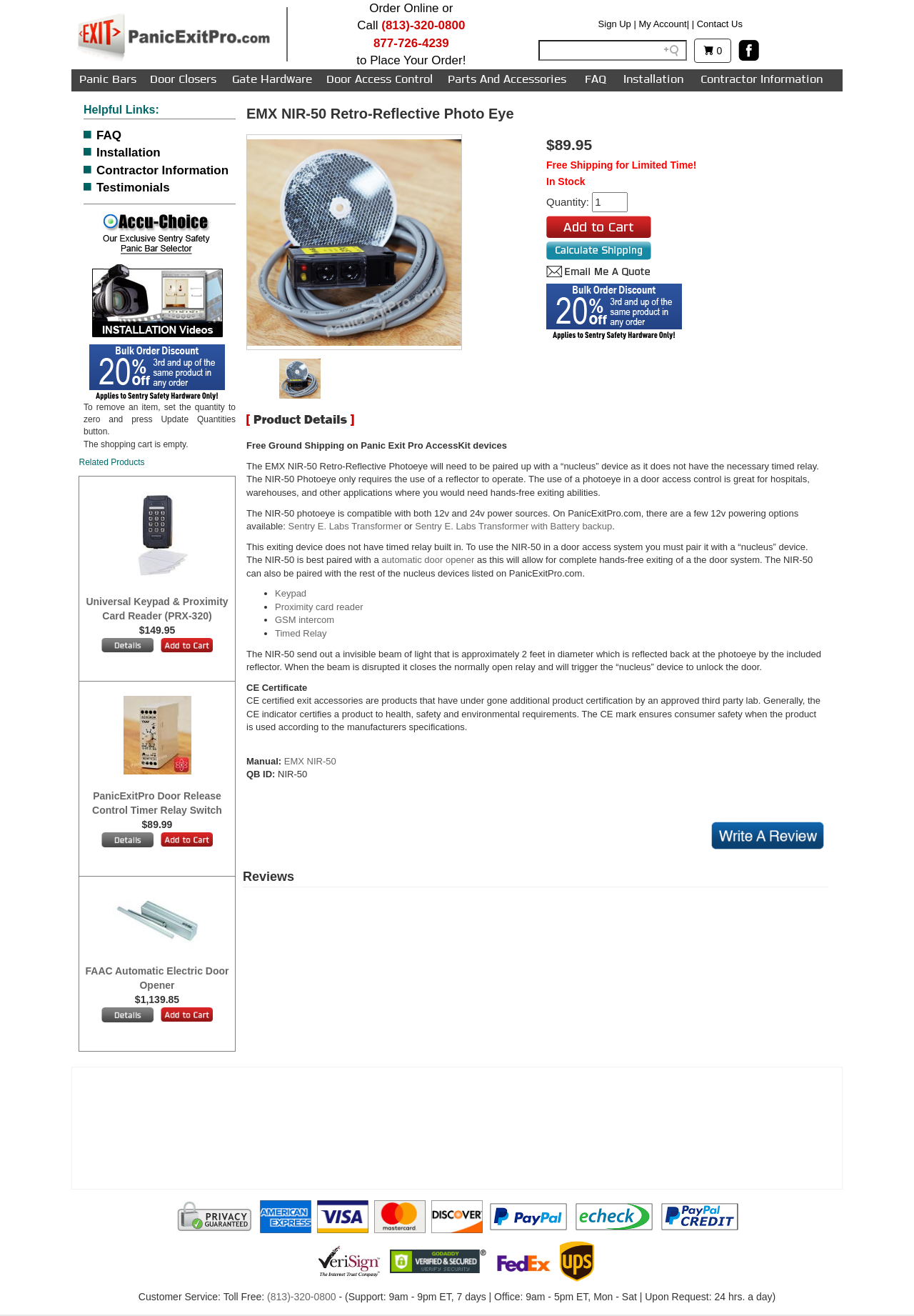How many products are listed in the 'Related Products' section?
Answer the question with a thorough and detailed explanation.

I found a table on the webpage that lists related products, and it has three rows. Each row represents a product, so there are three products listed in the 'Related Products' section.